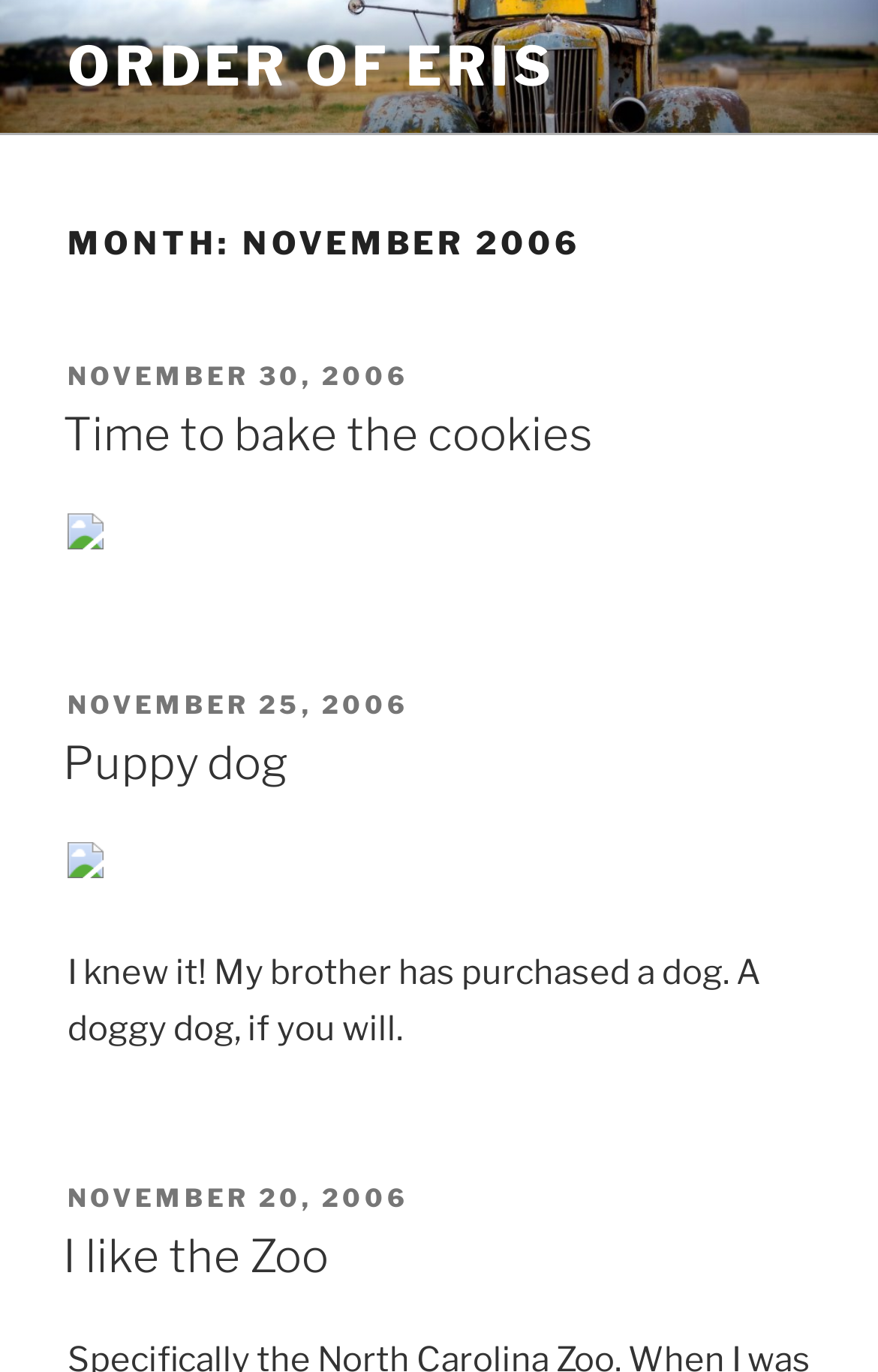Determine the bounding box of the UI element mentioned here: "November 25, 2006". The coordinates must be in the format [left, top, right, bottom] with values ranging from 0 to 1.

[0.077, 0.502, 0.467, 0.525]